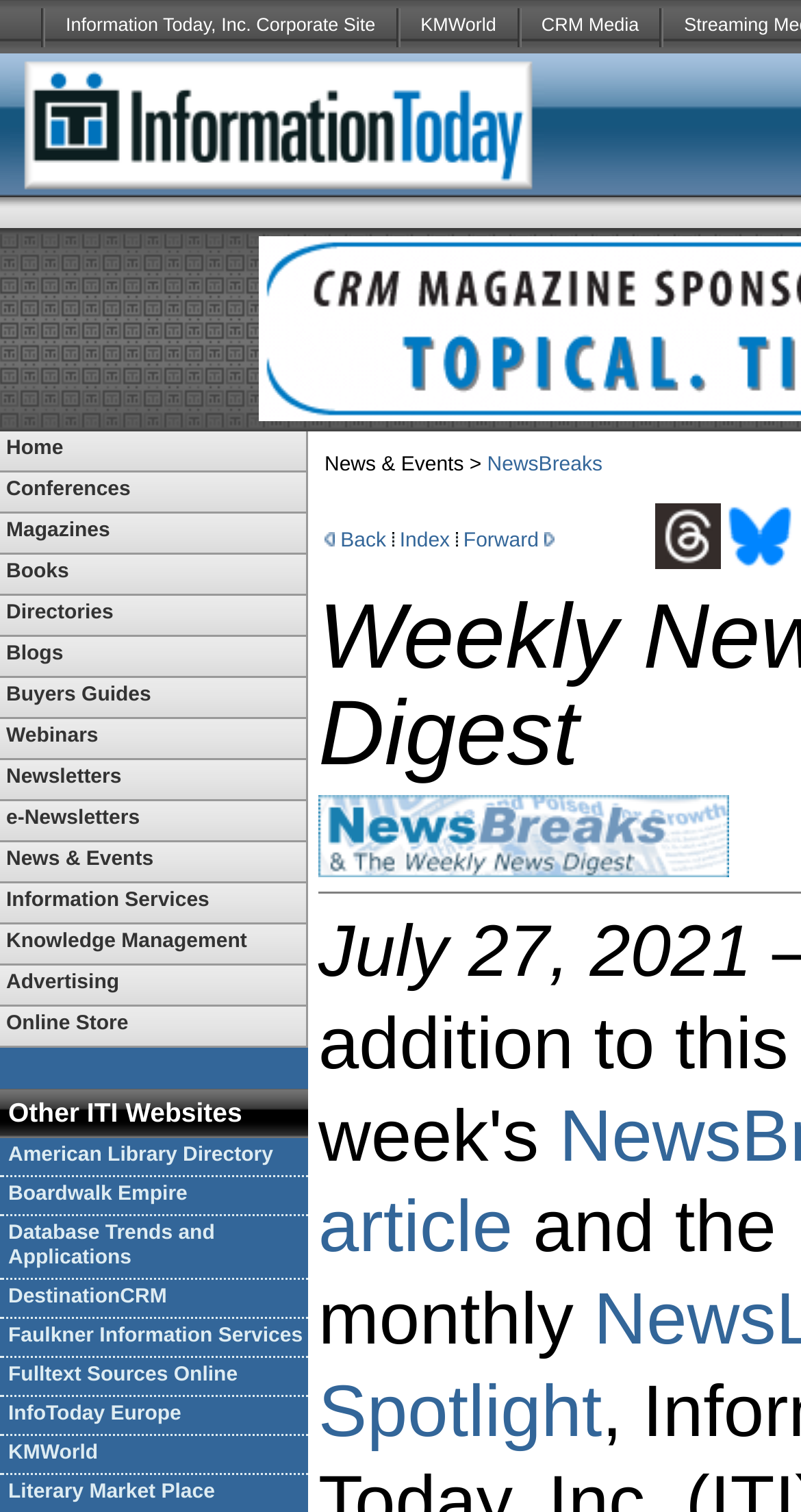From the webpage screenshot, predict the bounding box coordinates (top-left x, top-left y, bottom-right x, bottom-right y) for the UI element described here: News & Events

[0.0, 0.557, 0.382, 0.583]